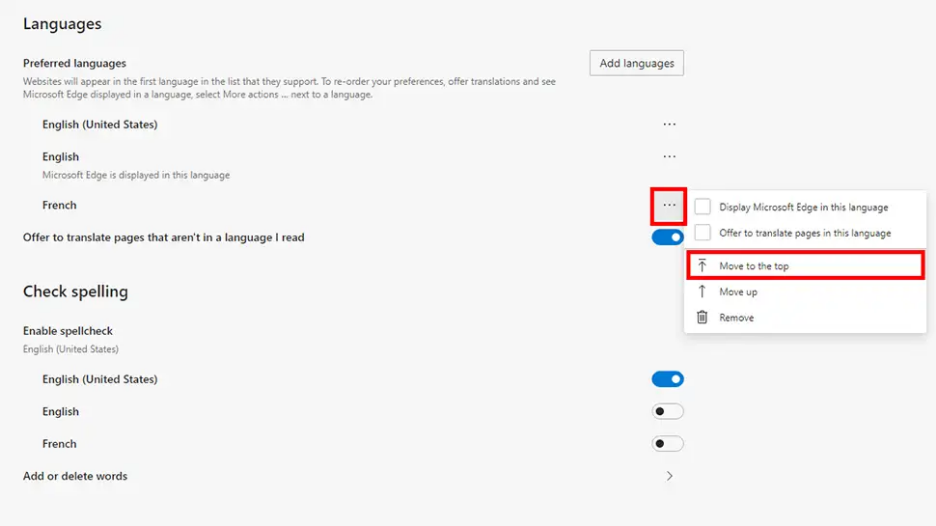What settings are shown below the language preferences?
Respond to the question with a well-detailed and thorough answer.

The settings shown below the language preferences are related to spellcheck for various languages, which allows users to customize their spellcheck settings according to their language preferences.